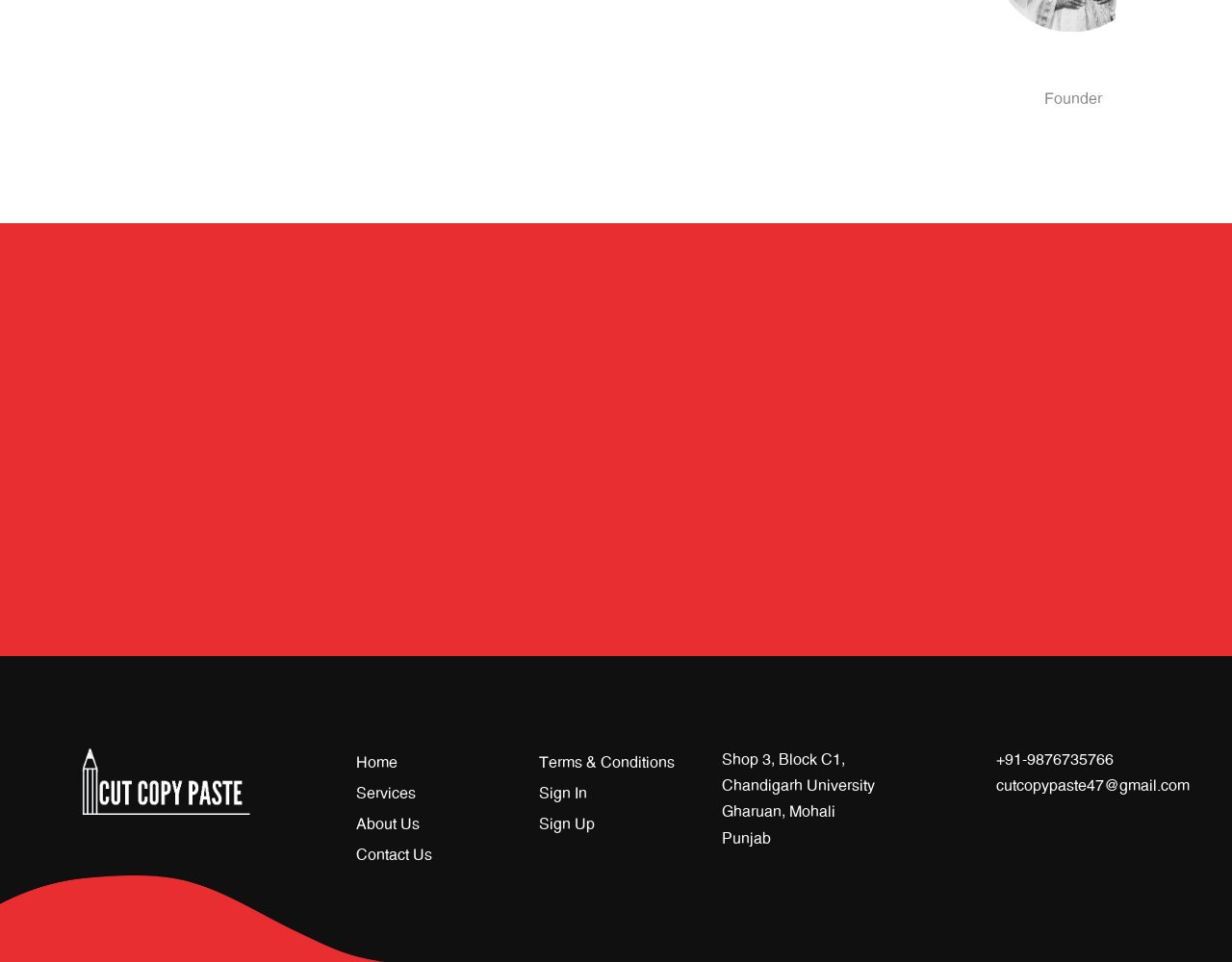Can you provide the bounding box coordinates for the element that should be clicked to implement the instruction: "Enter your name"?

None